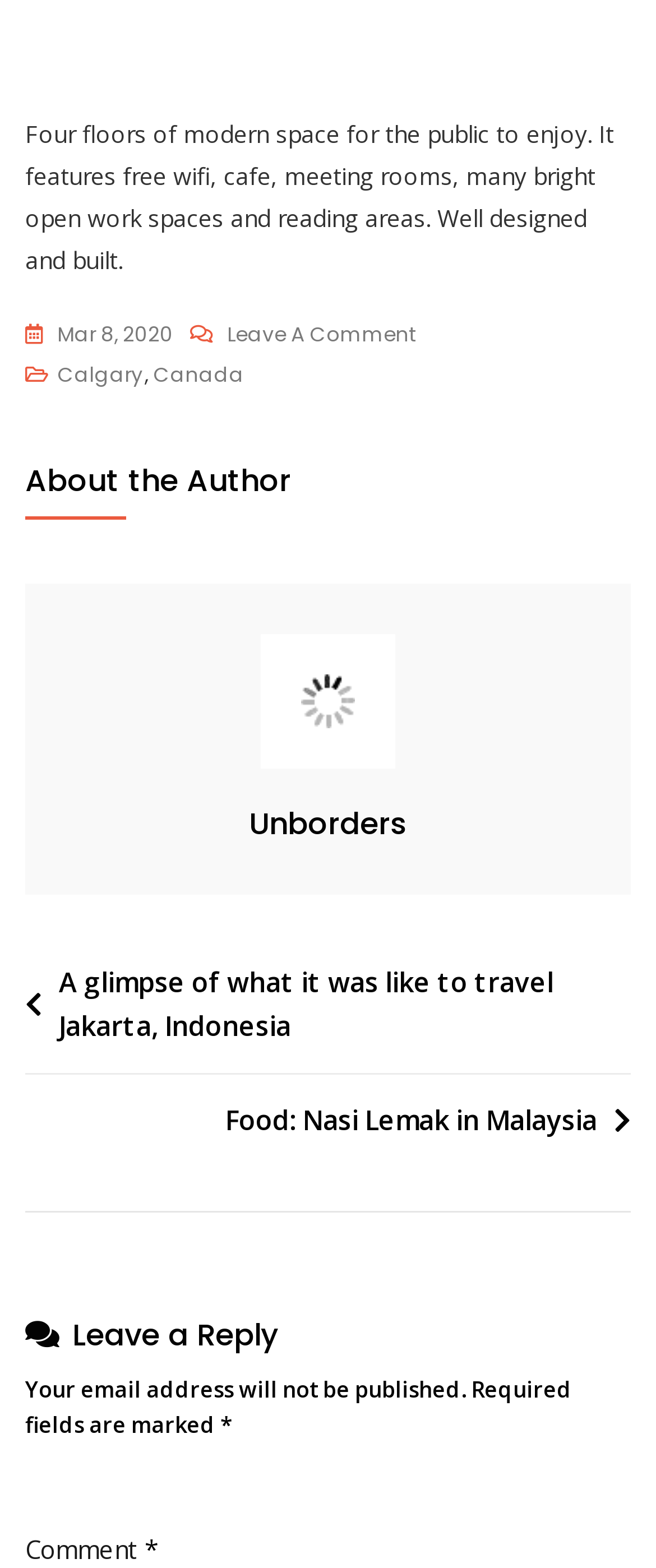Specify the bounding box coordinates (top-left x, top-left y, bottom-right x, bottom-right y) of the UI element in the screenshot that matches this description: Food: Nasi Lemak in Malaysia

[0.344, 0.702, 0.962, 0.729]